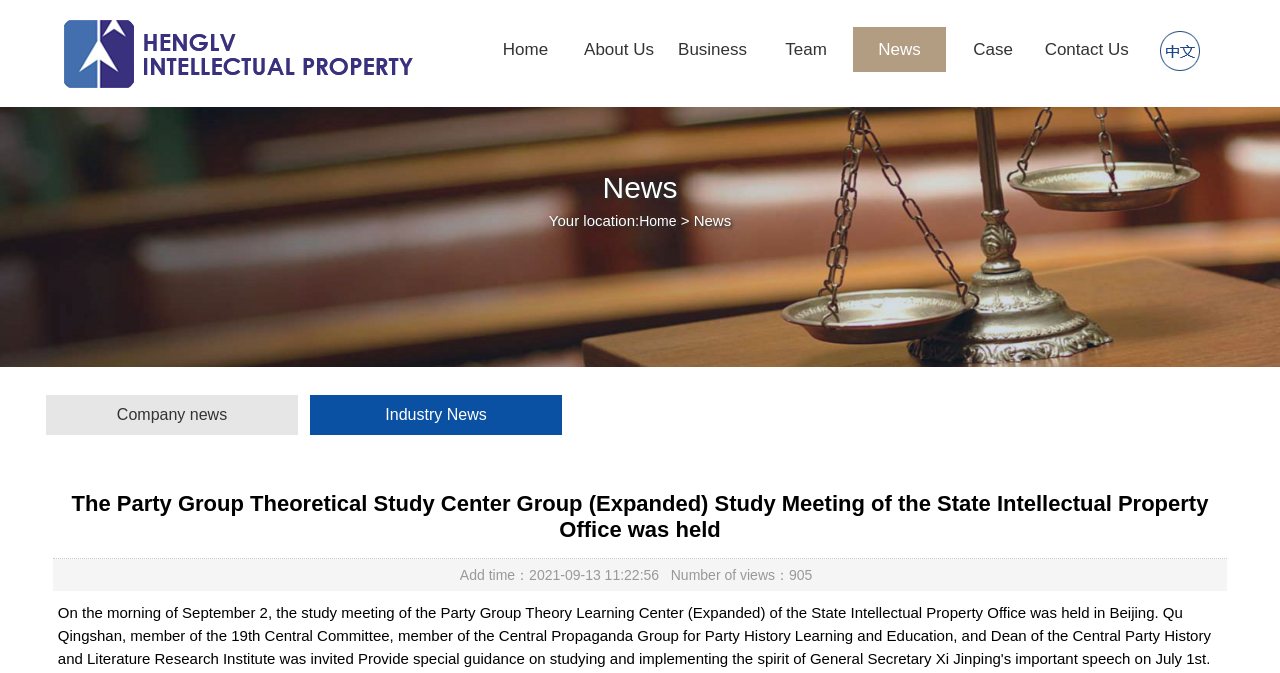Using the provided element description: "title="Beijing HengLv Intellectual Property"", determine the bounding box coordinates of the corresponding UI element in the screenshot.

[0.05, 0.118, 0.323, 0.142]